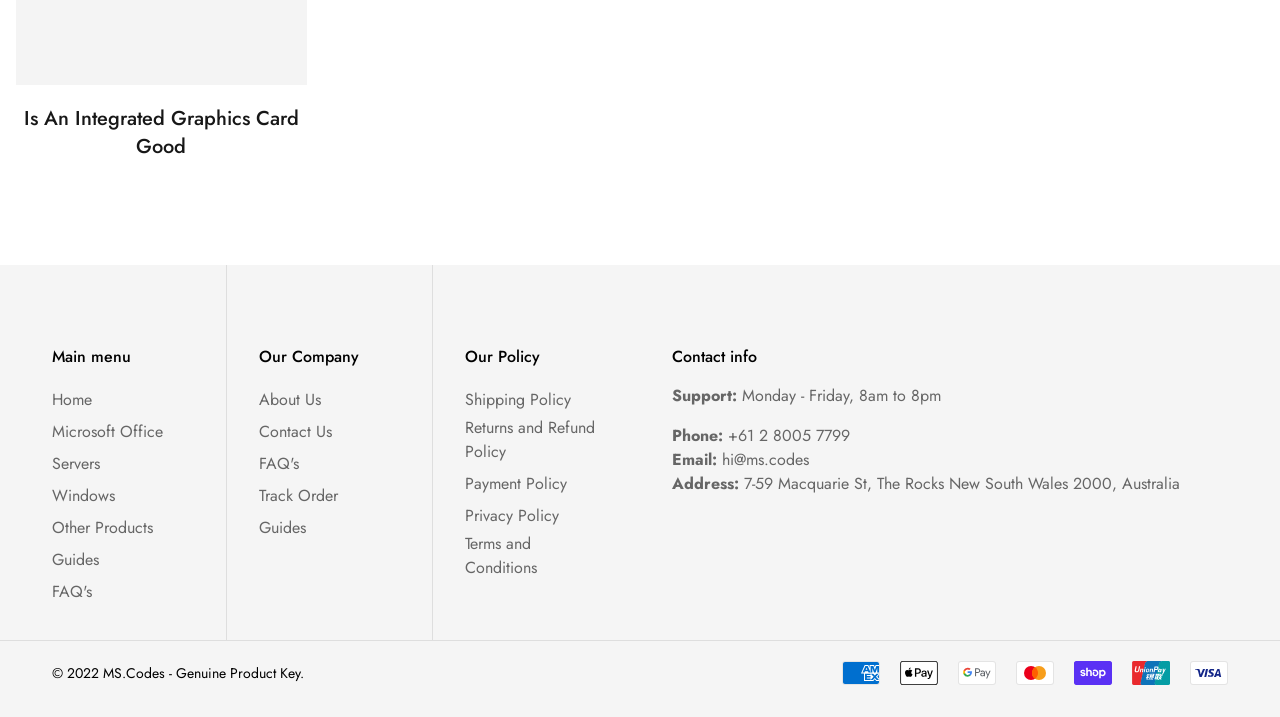Can you find the bounding box coordinates for the element to click on to achieve the instruction: "Call the support phone number"?

[0.569, 0.591, 0.664, 0.623]